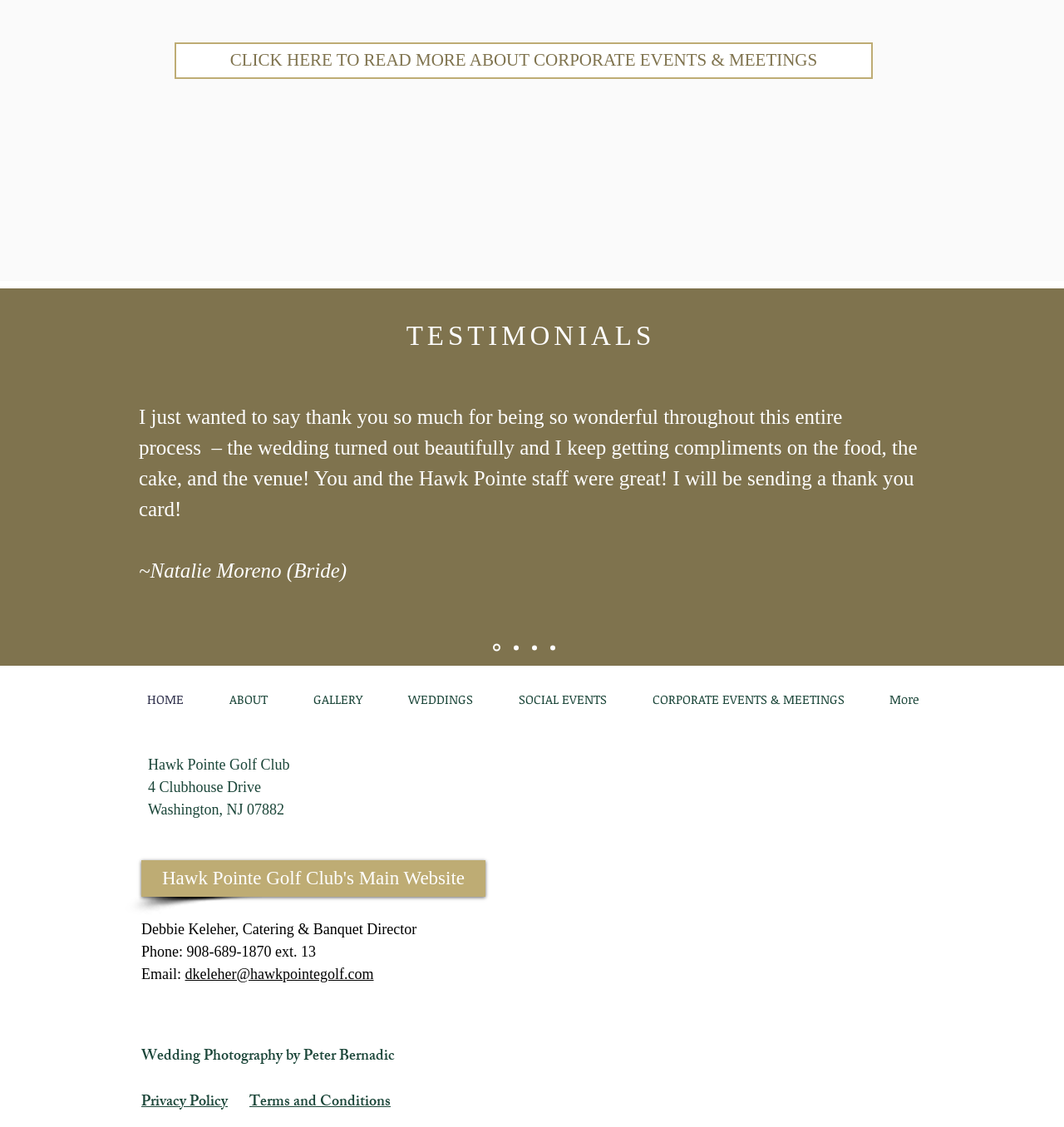Could you determine the bounding box coordinates of the clickable element to complete the instruction: "Go to the home page"? Provide the coordinates as four float numbers between 0 and 1, i.e., [left, top, right, bottom].

[0.117, 0.602, 0.194, 0.639]